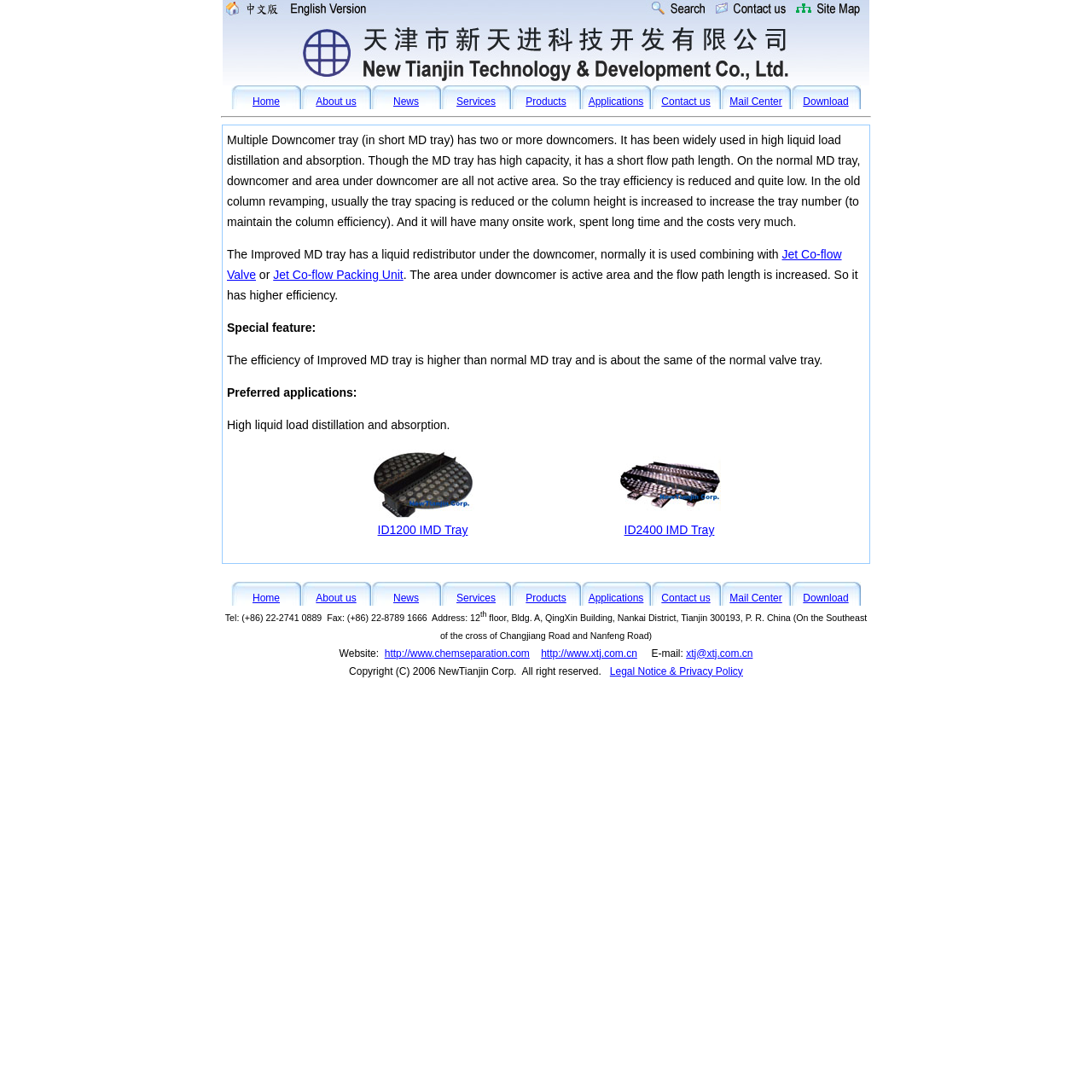Can you give a comprehensive explanation to the question given the content of the image?
What is the main topic of this webpage?

Based on the webpage content, it appears that the main topic is the Improved MD tray, which is a type of tray used in distillation and absorption. The webpage provides detailed information about the tray, its features, and its applications.